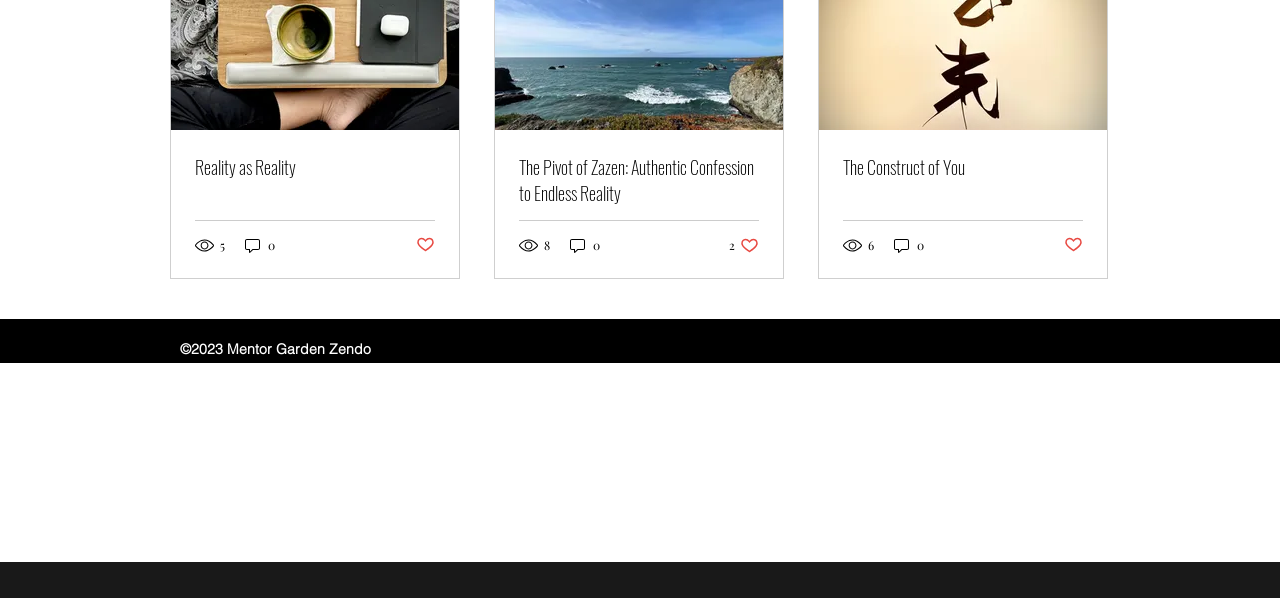Determine the bounding box coordinates of the clickable region to execute the instruction: "Like the post 'The Pivot of Zazen: Authentic Confession to Endless Reality'". The coordinates should be four float numbers between 0 and 1, denoted as [left, top, right, bottom].

[0.57, 0.394, 0.593, 0.426]